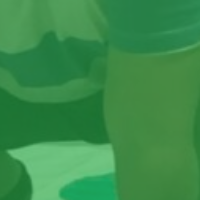Give a thorough and detailed caption for the image.

The image depicts a close-up view of a child engaged in an activity, likely related to occupational therapy. The child is seen crouching or kneeling, with a focus on their legs and lower torso, suggesting active participation in a playful or therapeutic environment. The background appears to feature a colorful mat or floor, indicative of a setting designed to promote interaction, learning, and development. This imagery aligns with the holistic approach of occupational therapy, where practitioners work to foster independence and skill development in children. The supportive, engaging atmosphere is essential for encouraging social development and reinforcing new skills in a nurturing environment.